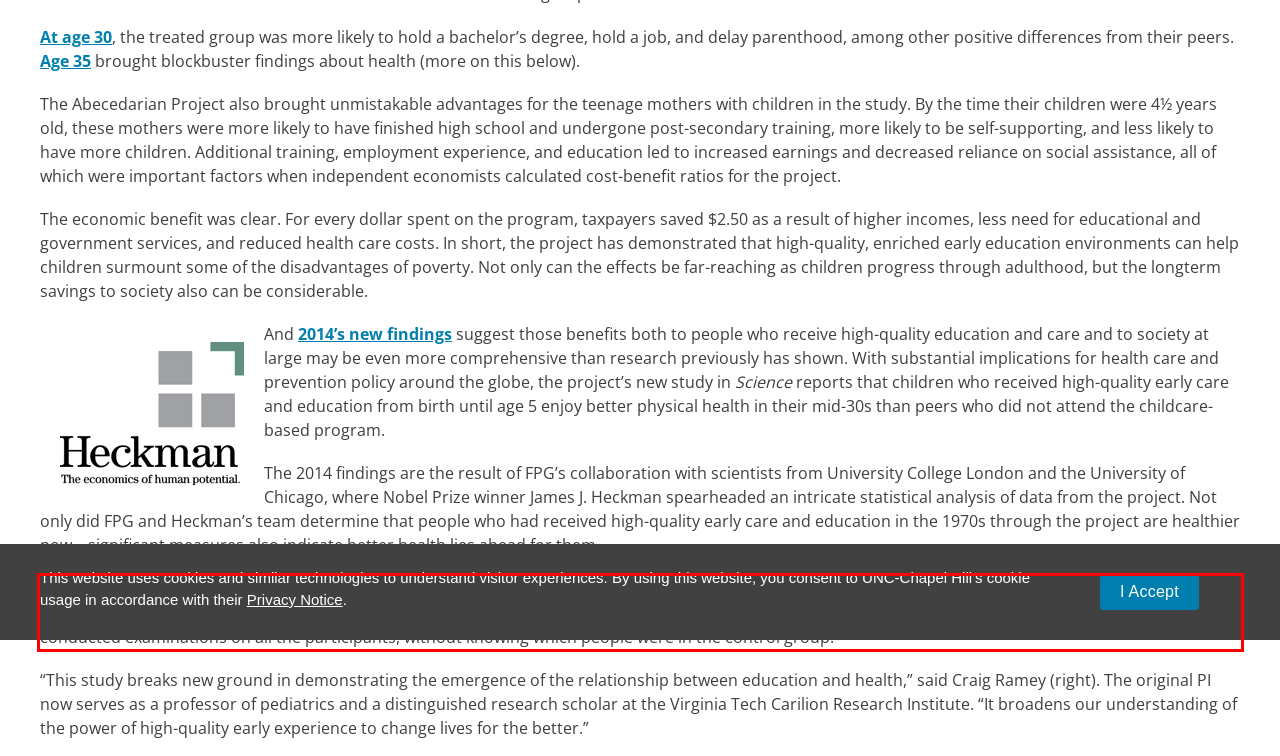Please extract the text content within the red bounding box on the webpage screenshot using OCR.

“To our knowledge, this is the first time that actual biomarkers, as opposed to self reports of illnesses, have been compared for adult individuals who took part in a randomized study of early childhood education,” said Campbell, when the study was published. “We analyzed actual blood samples, and a physician conducted examinations on all the participants, without knowing which people were in the control group.”